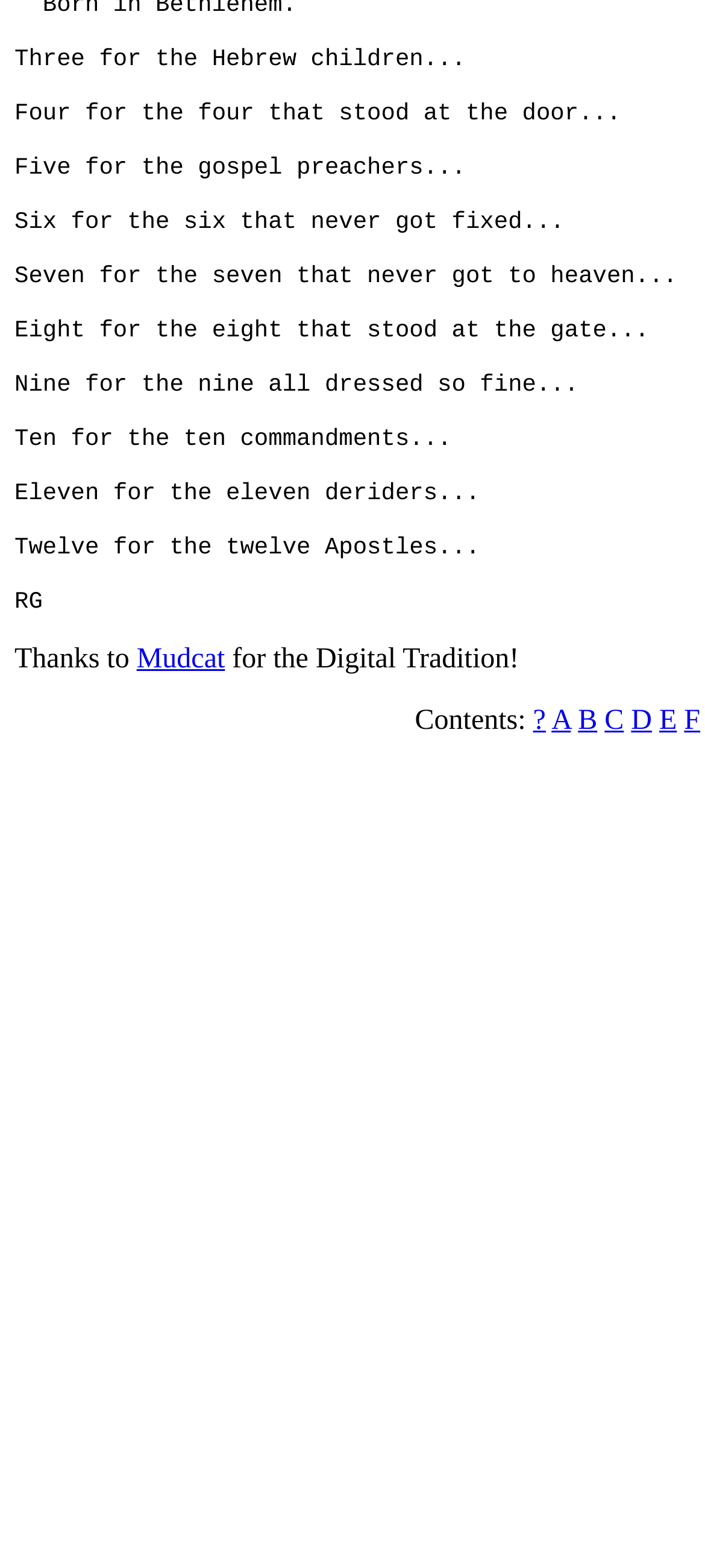Show the bounding box coordinates for the HTML element described as: "C".

[0.858, 0.45, 0.885, 0.469]